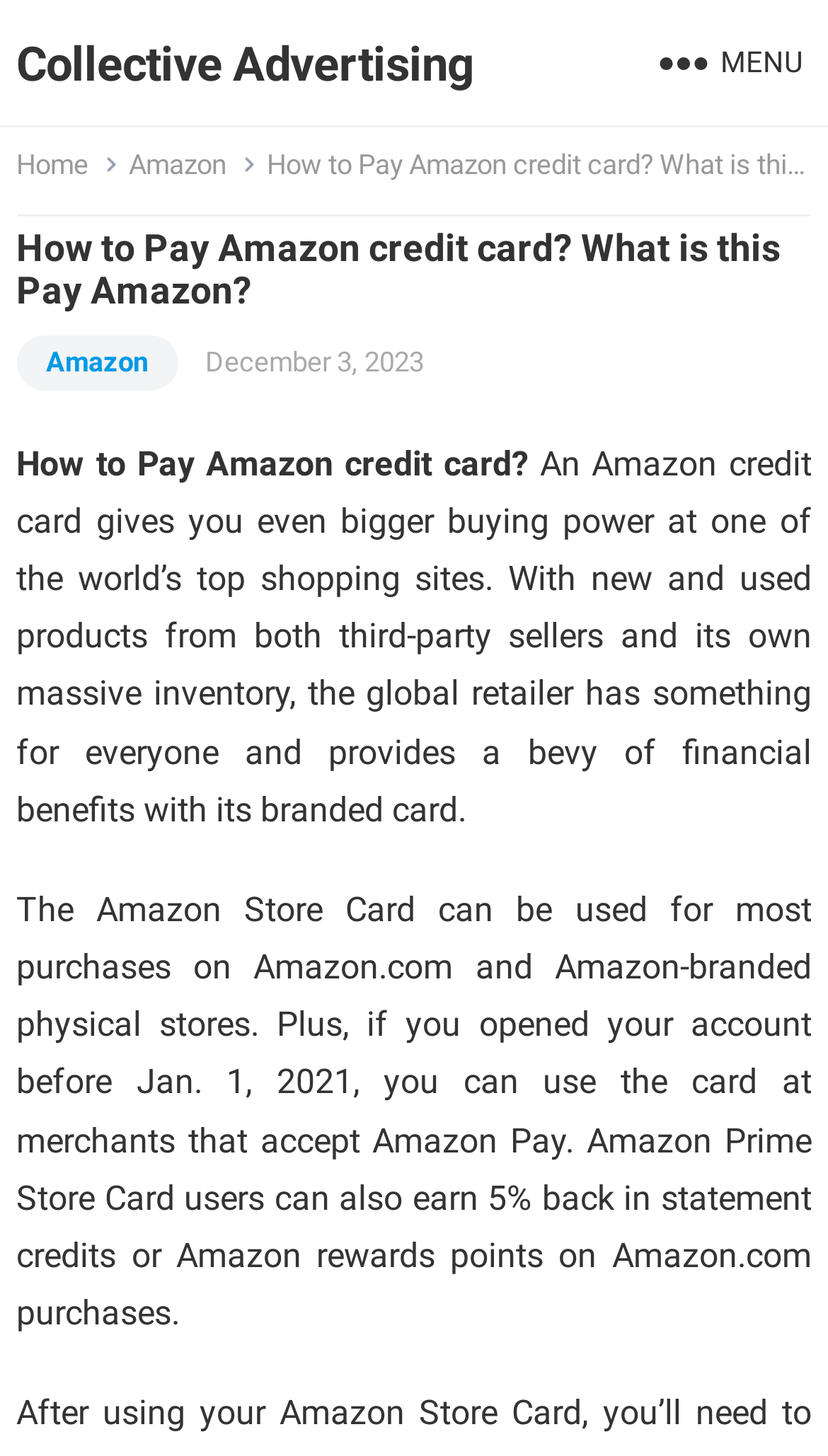Please answer the following question using a single word or phrase: 
What is the date mentioned on the webpage?

December 3, 2023